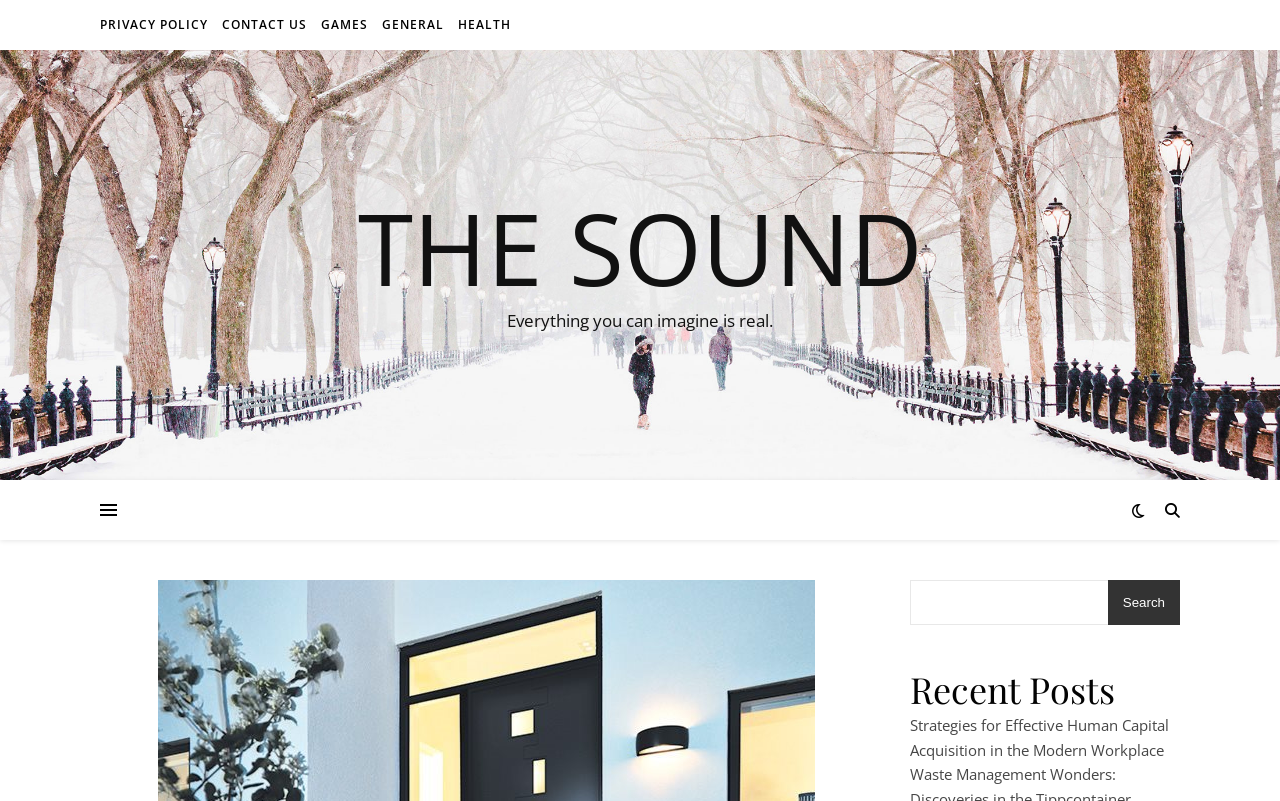Please determine the bounding box coordinates of the element's region to click in order to carry out the following instruction: "visit the privacy policy page". The coordinates should be four float numbers between 0 and 1, i.e., [left, top, right, bottom].

[0.078, 0.0, 0.166, 0.062]